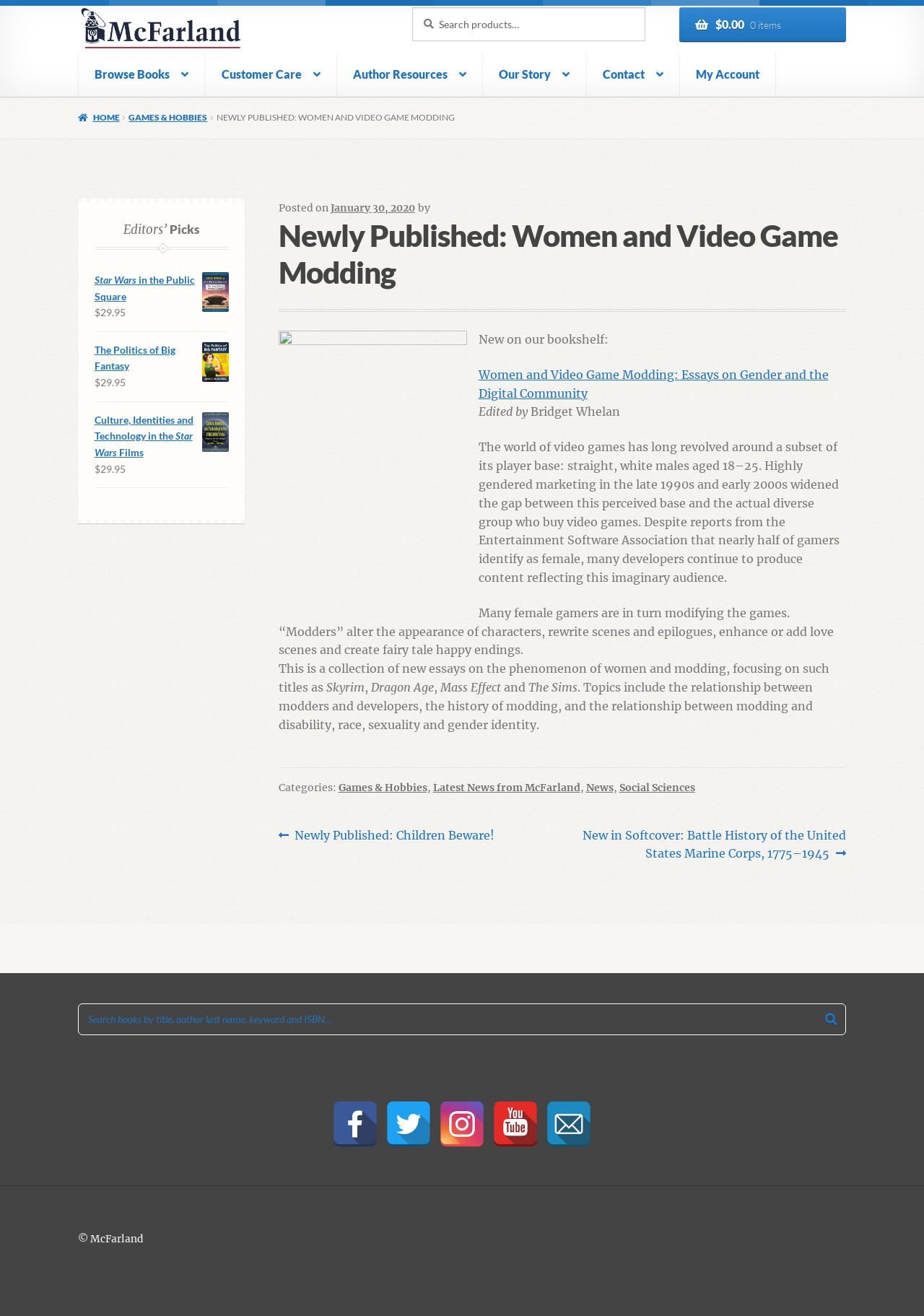Can you find and generate the webpage's heading?

Newly Published: Women and Video Game Modding